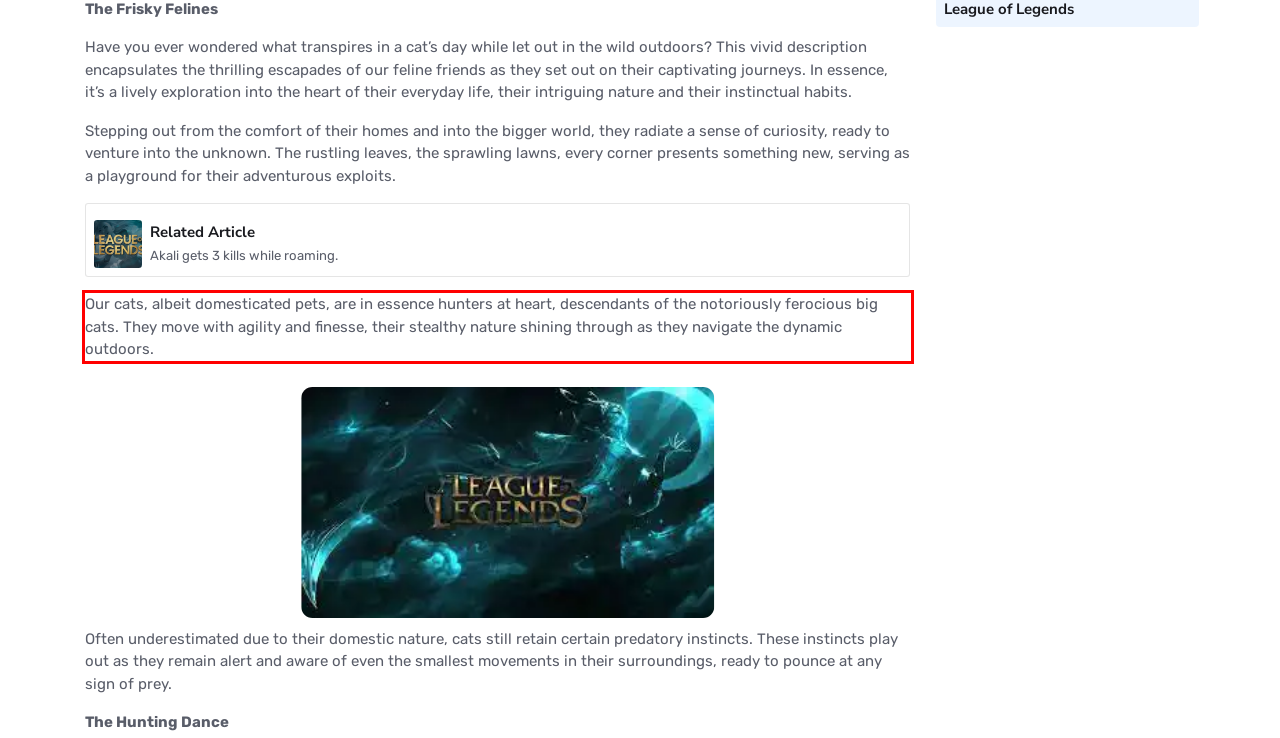From the given screenshot of a webpage, identify the red bounding box and extract the text content within it.

Our cats, albeit domesticated pets, are in essence hunters at heart, descendants of the notoriously ferocious big cats. They move with agility and finesse, their stealthy nature shining through as they navigate the dynamic outdoors.